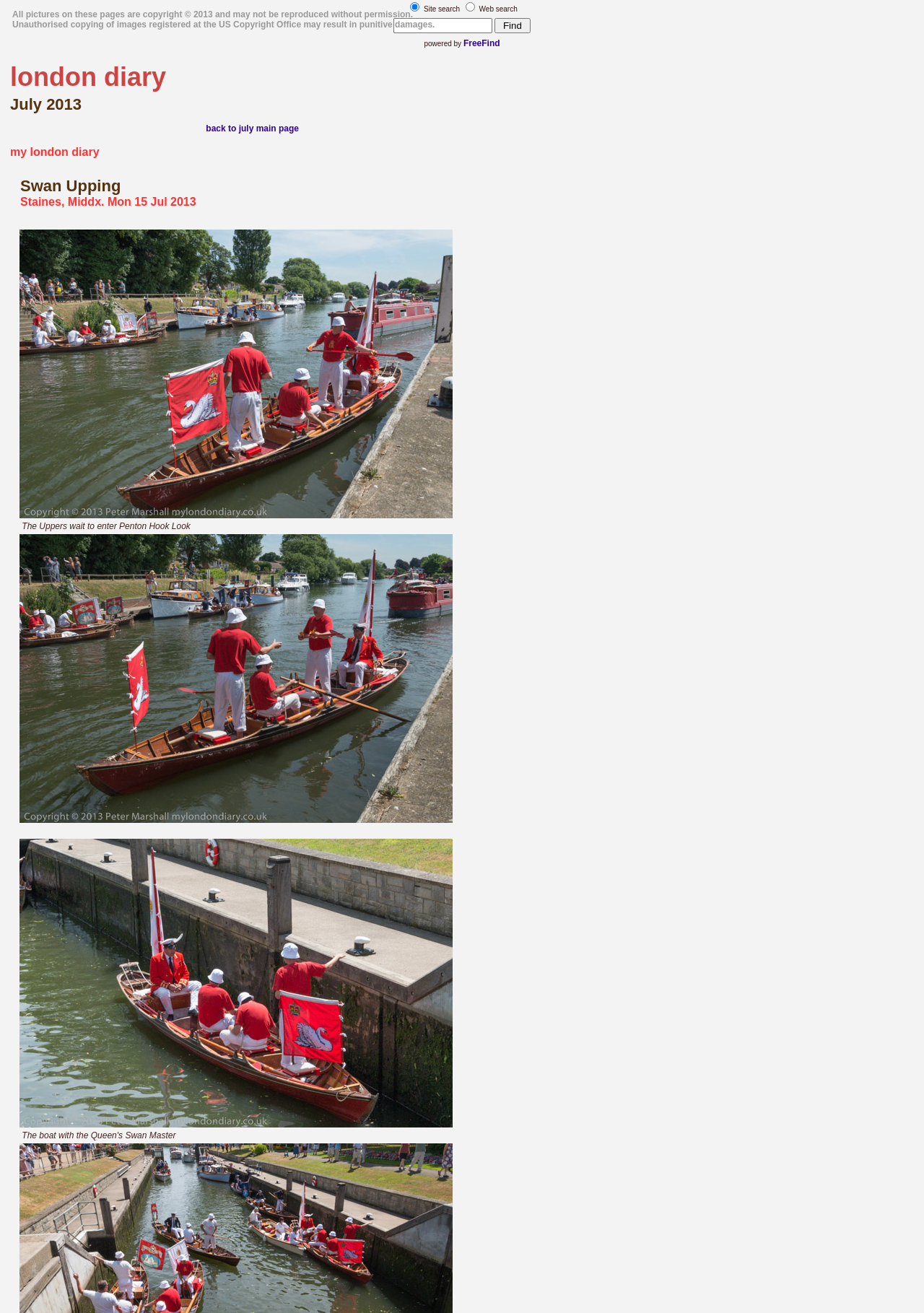Write a detailed summary of the webpage.

This webpage is a personal diary entry for July 2013, with a focus on the author's experiences in London. At the top of the page, there are three headings: "london diary", "July 2013", and "my london diary", which serve as a title for the page.

Below the title, there is a link to "back to july main page" on the left side of the page. On the right side, there is a table with a single row and two columns. The first column is empty, while the second column contains a series of entries related to "Swan Upping" in Staines, Middlesex, on July 15, 2013. These entries include three headings, three images, and some empty space.

The first heading, "Swan Upping", is followed by a second heading with the location and date. There is then an empty space, followed by the first image. The second image is placed below the first one, and the third image is placed below the second one. There is another empty space below the third image.

At the bottom of the page, there are two lines of static text, which serve as a copyright notice, warning against unauthorized copying of images.

On the right side of the page, near the bottom, there is a search function with two radio buttons, one for "Site search" and one for "Web search". There is also a textbox for entering search queries and a "Find" button. The search function is powered by FreeFind, as indicated by a link below the textbox.